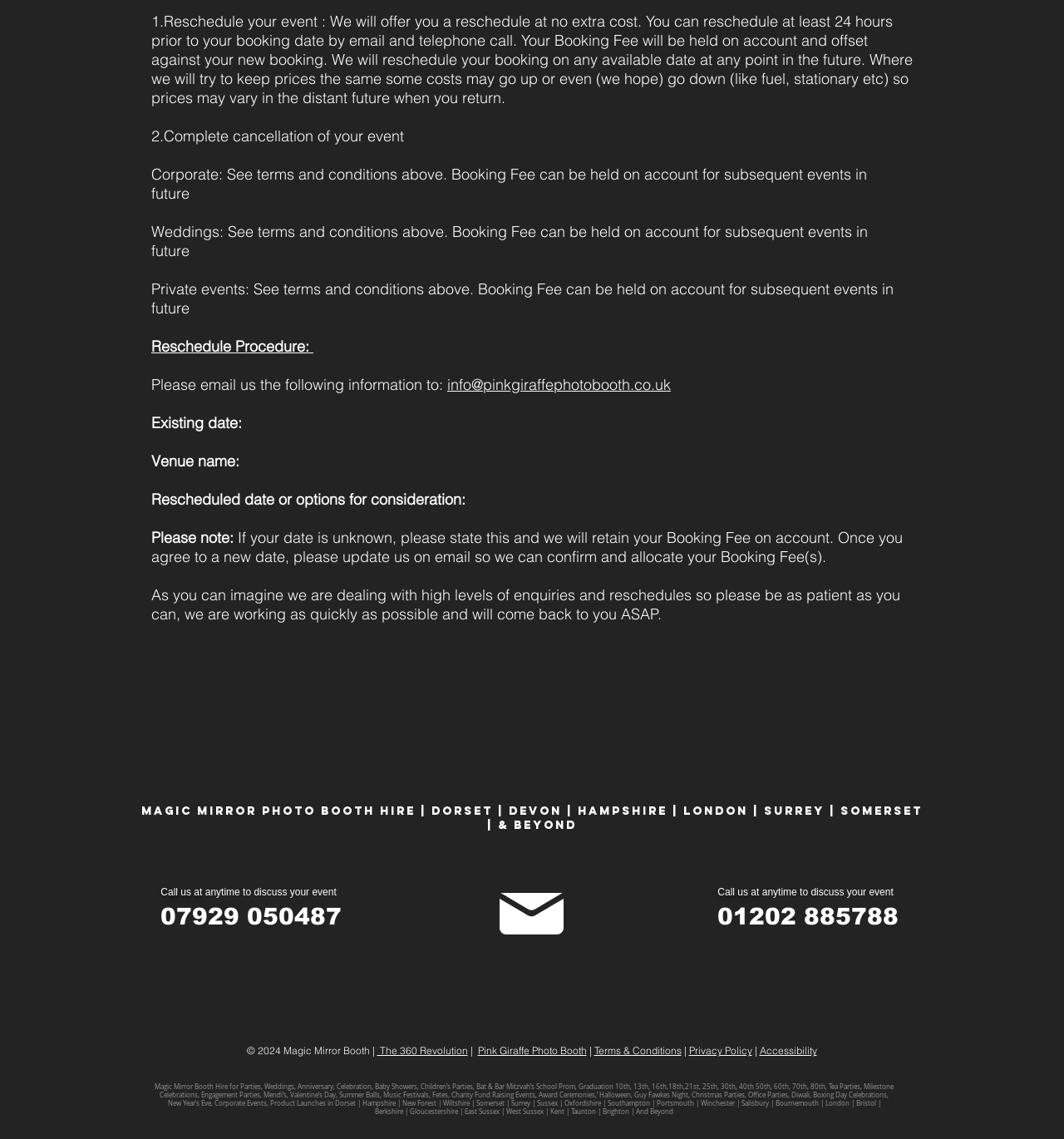What is the purpose of the reschedule procedure?
Using the information from the image, answer the question thoroughly.

I inferred the purpose of the reschedule procedure by reading the text 'Reschedule Procedure:' and the subsequent instructions on how to reschedule an event.